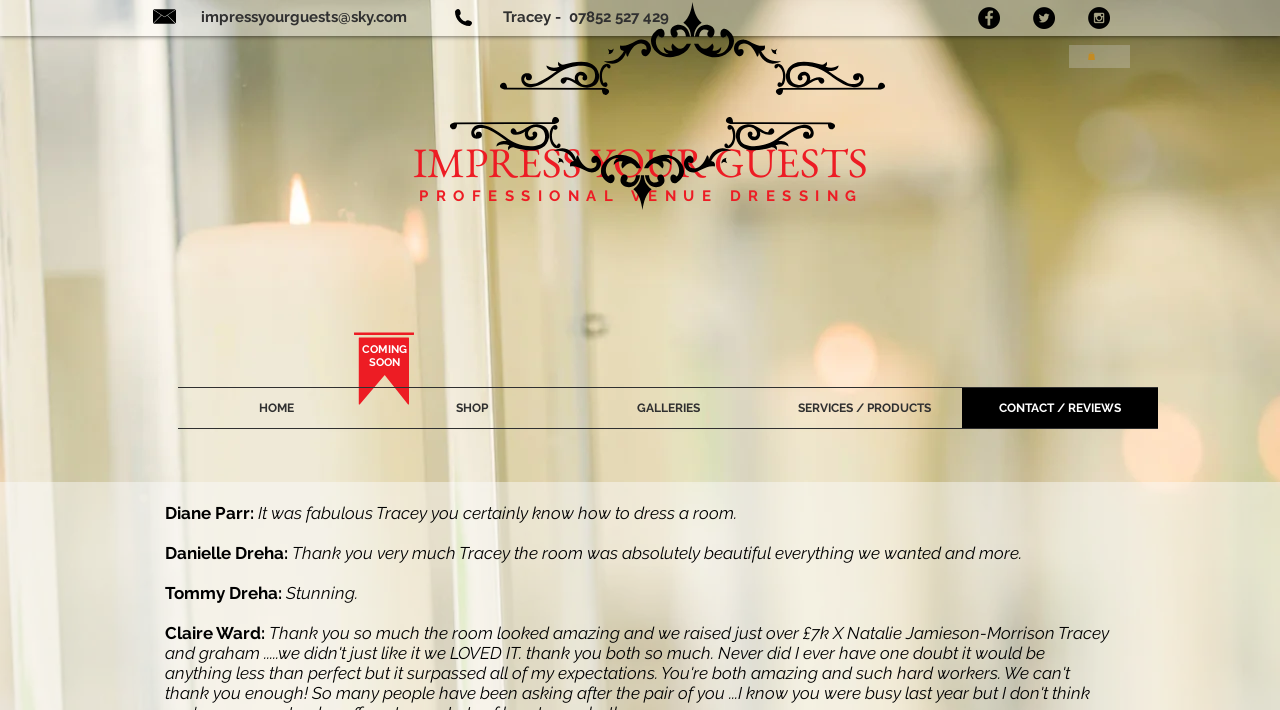Provide a comprehensive caption for the webpage.

This webpage appears to be a review page for a business called "impressyourguests1". At the top left, there is a contact email "impressyourguests@sky.com" and a phone number "07852 527 429" attributed to Tracey. 

On the top right, there is a social bar with three circular icons representing Facebook, Twitter, and Instagram. Below the social bar, there is a small button with an image, but its purpose is unclear.

The main content of the page is divided into two sections. The top section has three lines of text: "PROFESSIONAL VENUE DRESSING", "IMPRESS YOUR GUESTS", and "COMING SOON". 

The bottom section is a navigation menu with five links: "HOME", "SHOP", "GALLERIES", "SERVICES / PRODUCTS", and "CONTACT / REVIEWS". The last link is currently focused. Below the navigation menu, there are four customer reviews with names and quotes. The reviews are from Diane Parr, Danielle Dreha, Tommy Dreha, and Claire Ward, and they all express positive sentiments about the business.